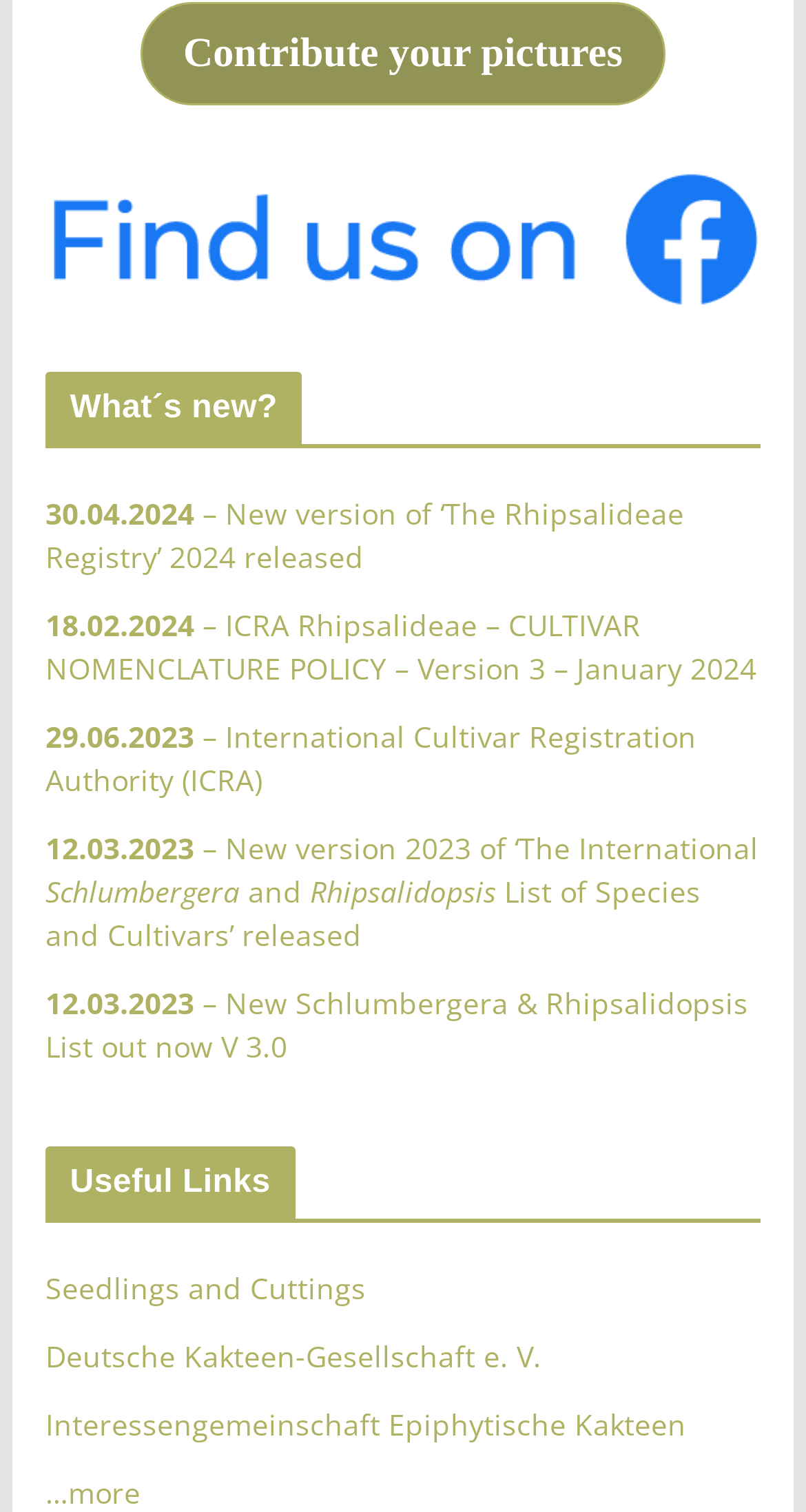Please locate the bounding box coordinates of the element that should be clicked to complete the given instruction: "Click on 'Contribute your pictures'".

[0.175, 0.002, 0.825, 0.07]